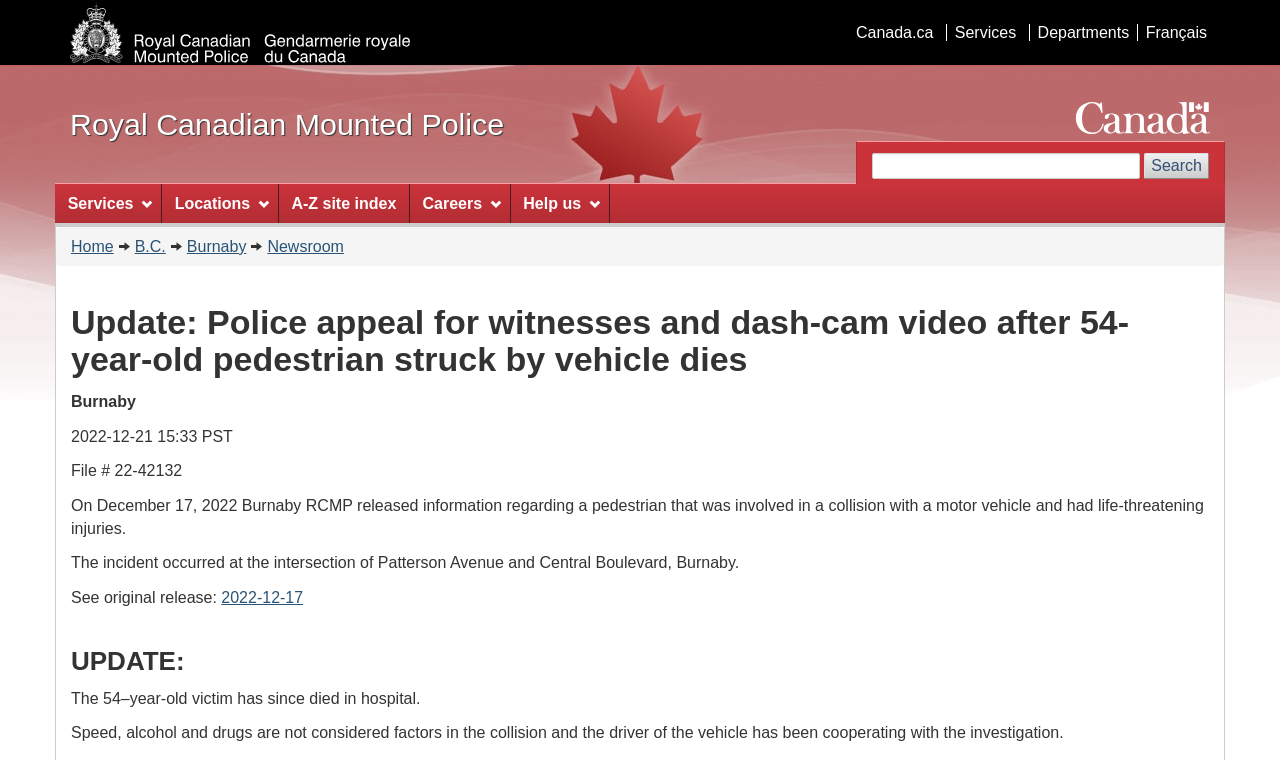Locate the bounding box coordinates of the UI element described by: "September 18, 2022". The bounding box coordinates should consist of four float numbers between 0 and 1, i.e., [left, top, right, bottom].

None